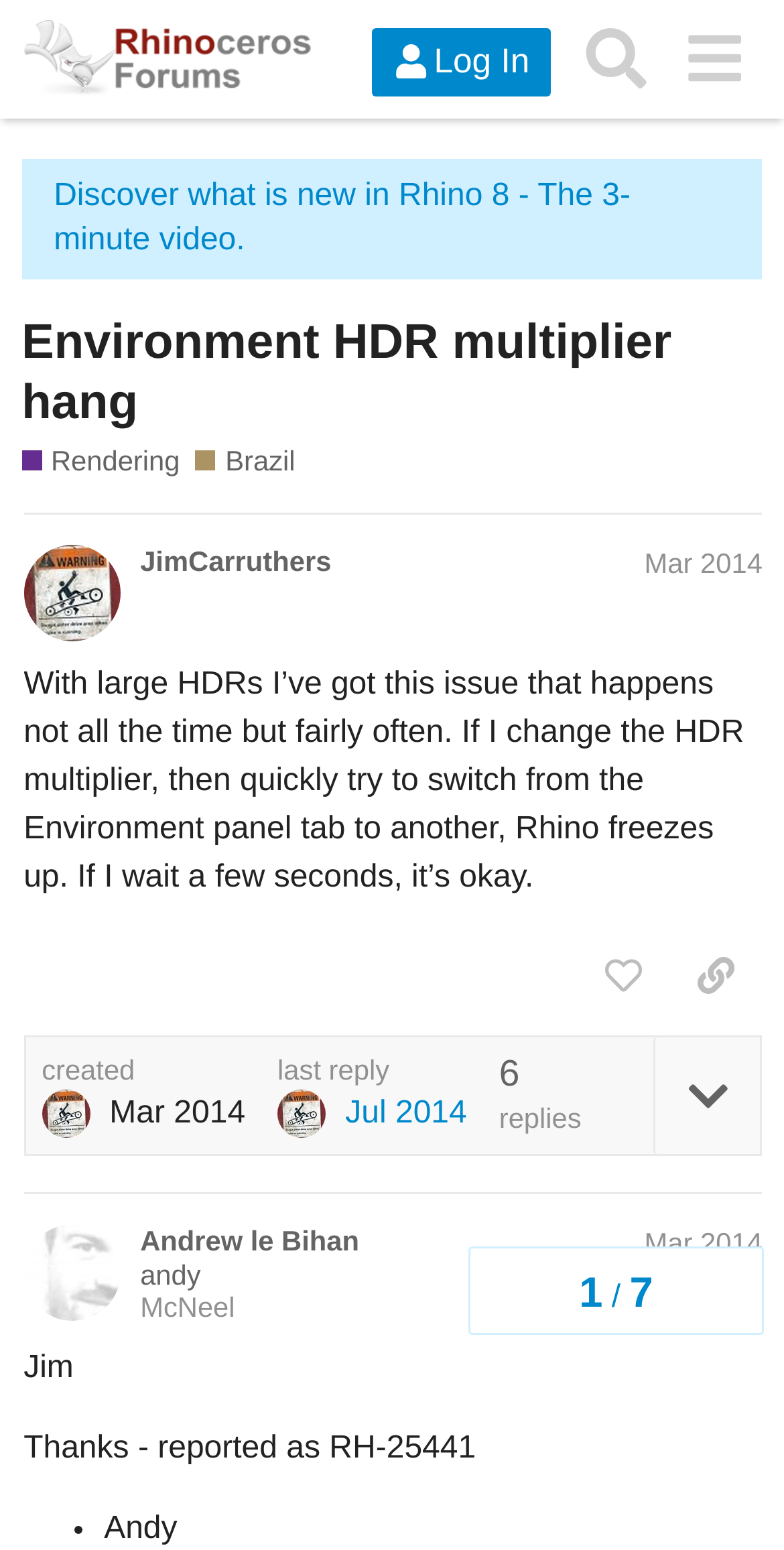Please find the bounding box coordinates of the element that you should click to achieve the following instruction: "Like the post". The coordinates should be presented as four float numbers between 0 and 1: [left, top, right, bottom].

[0.736, 0.603, 0.854, 0.655]